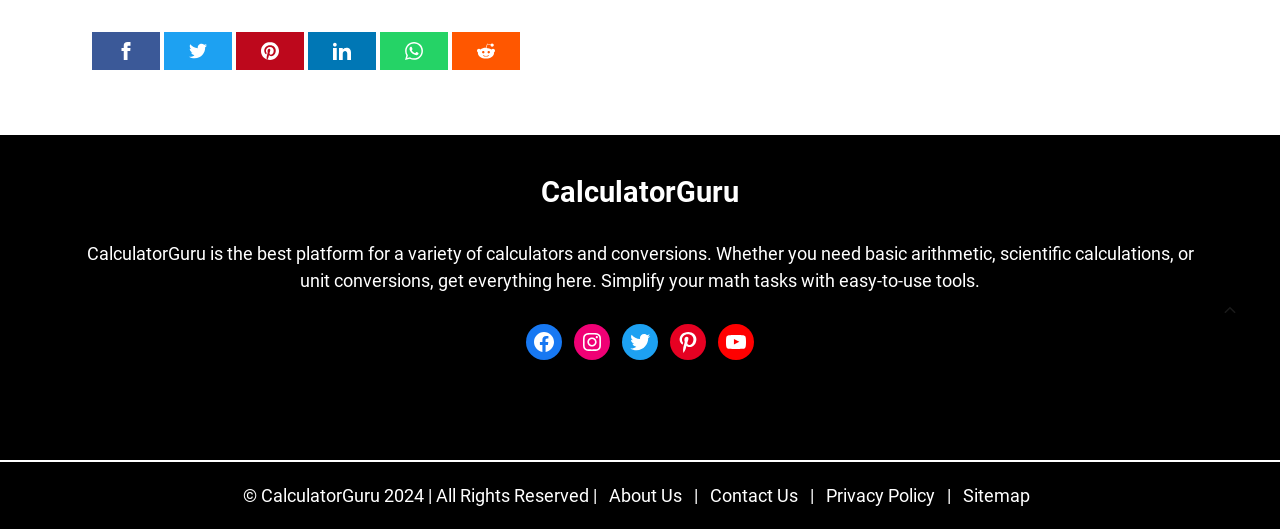Given the element description, predict the bounding box coordinates in the format (top-left x, top-left y, bottom-right x, bottom-right y), using floating point numbers between 0 and 1: Contact Us

[0.554, 0.916, 0.623, 0.956]